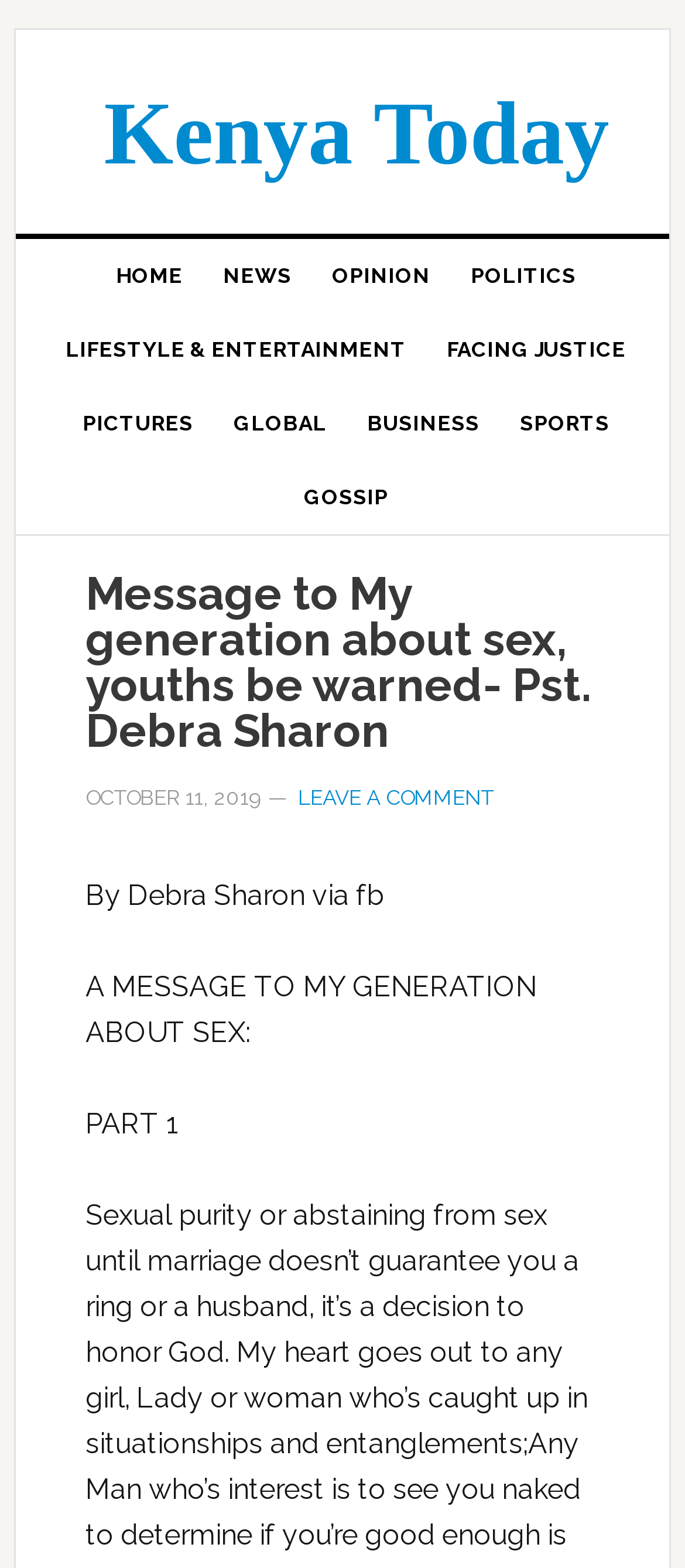Can you find the bounding box coordinates for the element to click on to achieve the instruction: "view opinion"?

[0.454, 0.152, 0.659, 0.199]